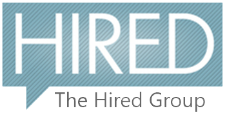What design element surrounds the word 'HIRED'? Based on the image, give a response in one word or a short phrase.

Speech bubble